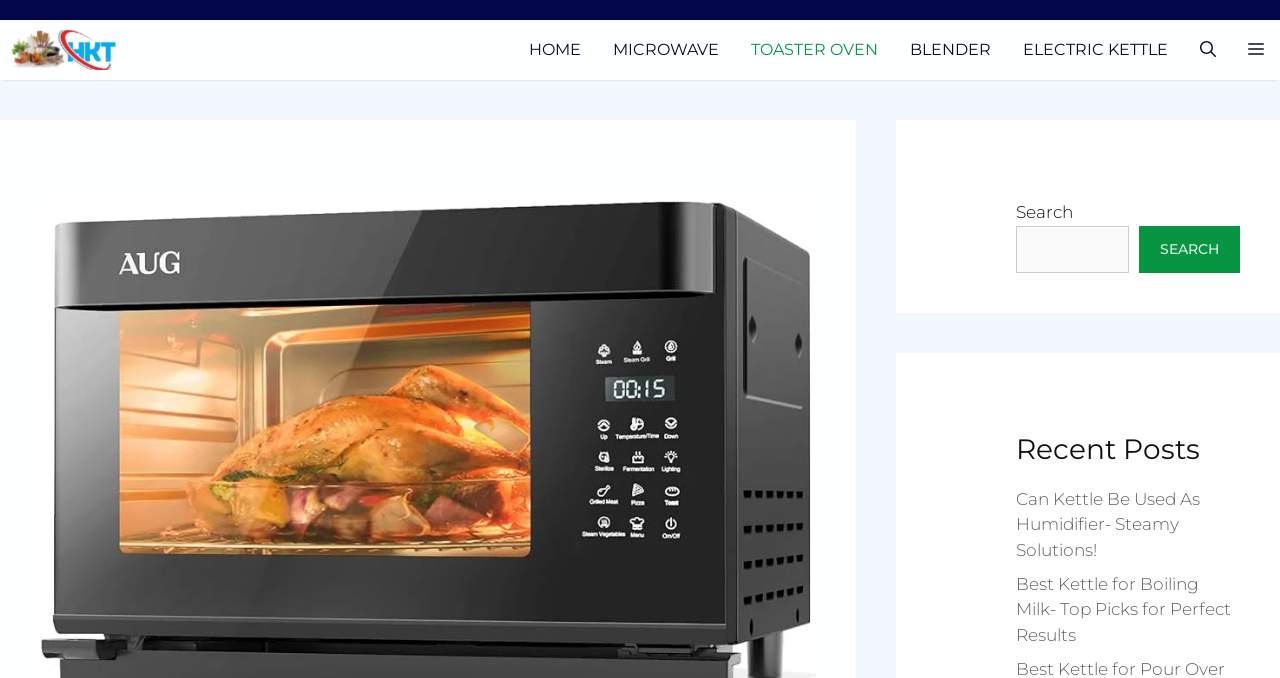Determine the bounding box coordinates of the clickable region to carry out the instruction: "read Can Kettle Be Used As Humidifier article".

[0.794, 0.721, 0.938, 0.825]